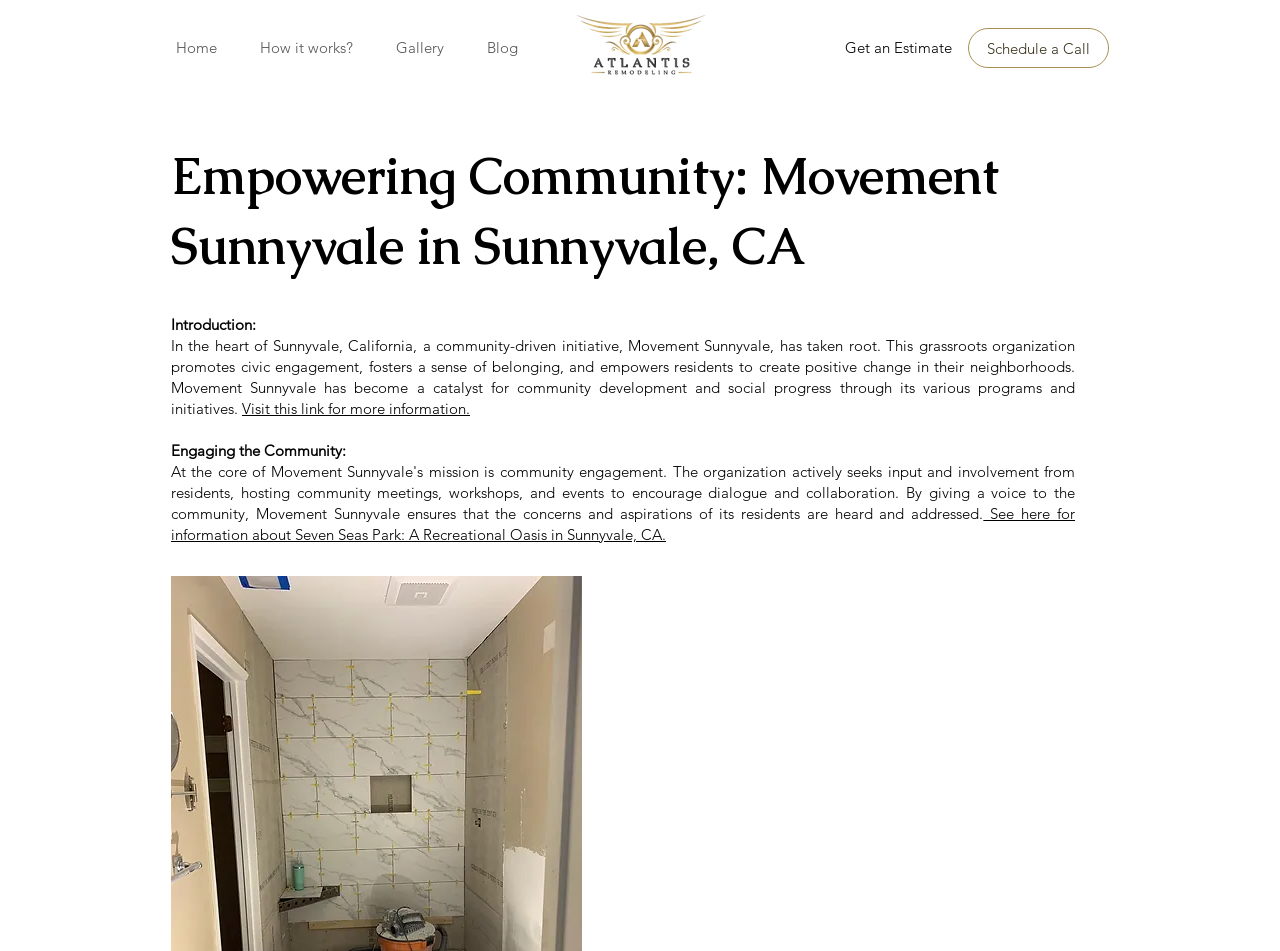How many navigation links are available?
Answer the question with a single word or phrase, referring to the image.

4